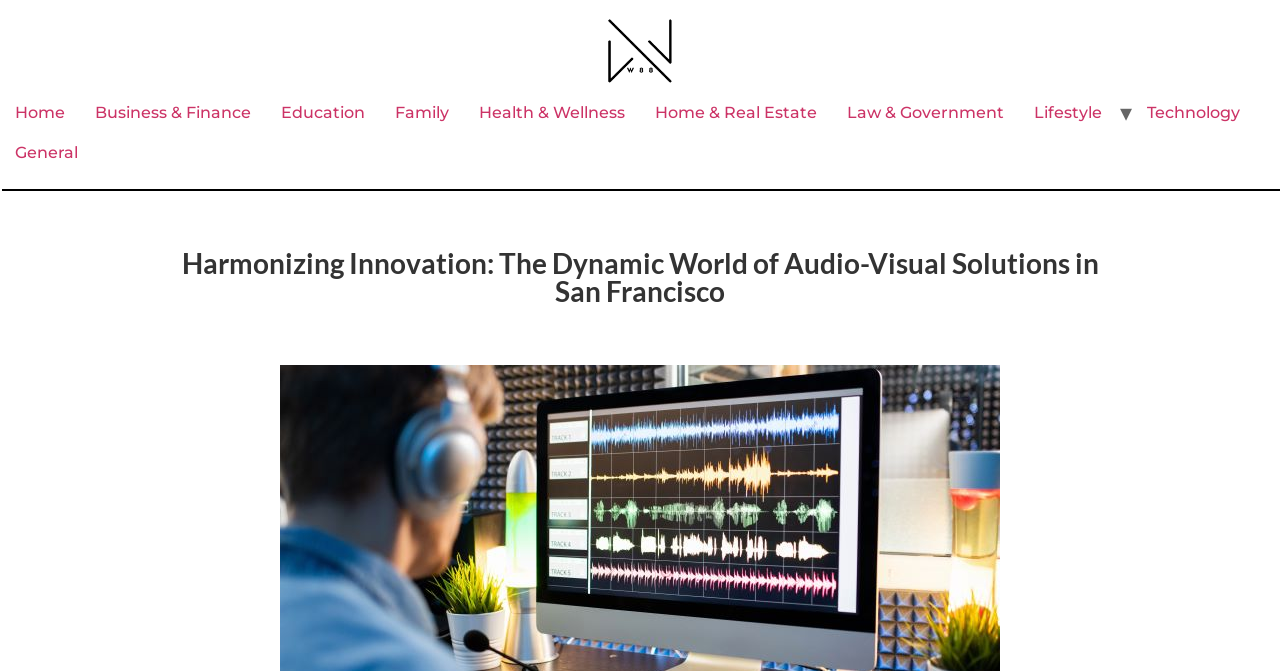Please answer the following query using a single word or phrase: 
What is the category of 'Home & Real Estate'?

Home